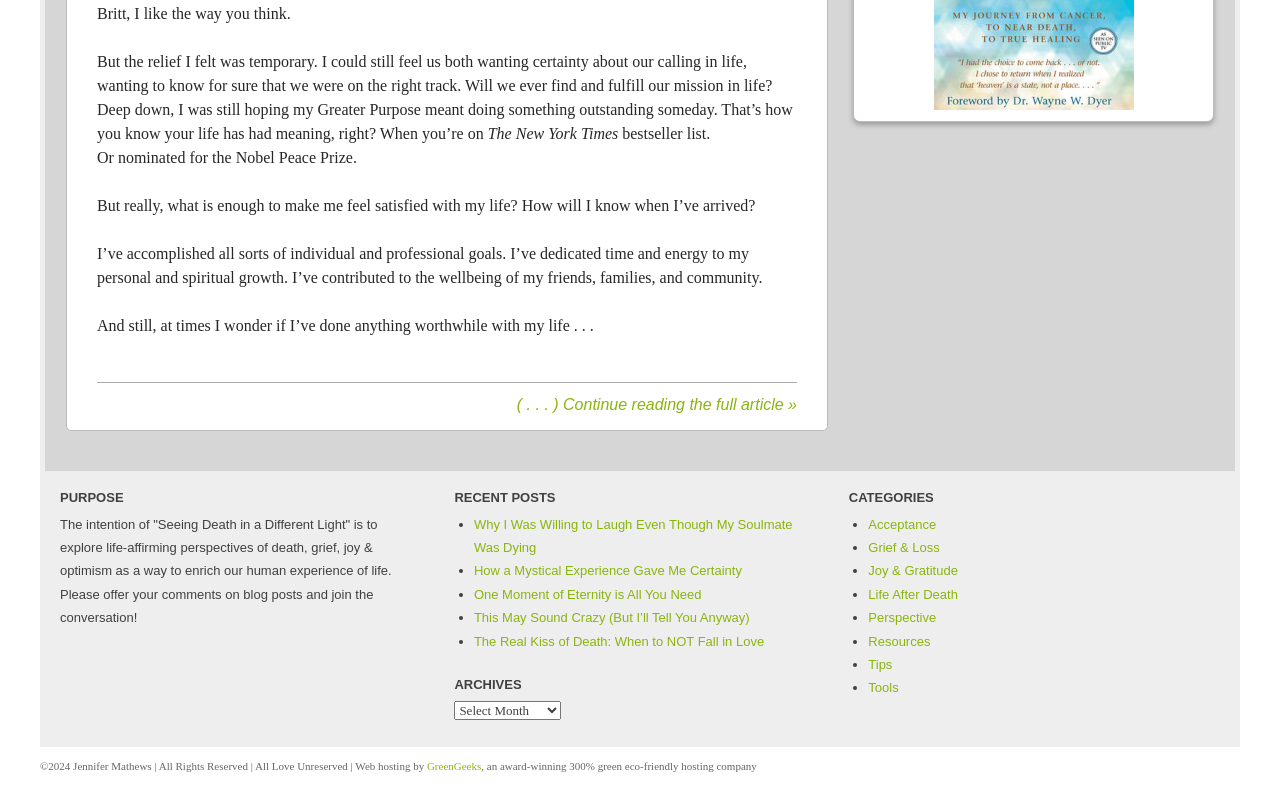Based on the image, please elaborate on the answer to the following question:
Who is the web hosting company mentioned in the footer?

The web hosting company mentioned in the footer is GreenGeeks, which is described as an award-winning 300% green eco-friendly hosting company.